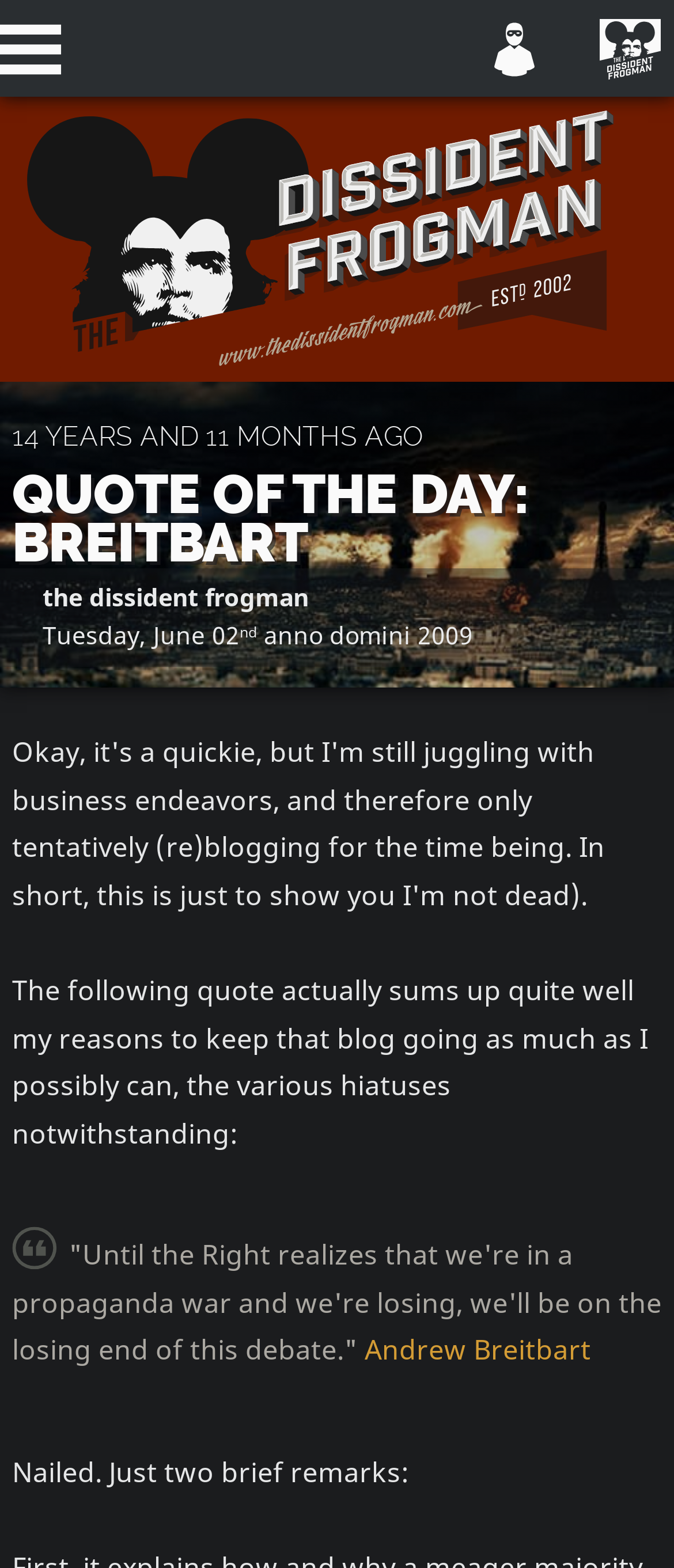Who is the author of the quote of the day?
Using the image, give a concise answer in the form of a single word or short phrase.

Andrew Breitbart